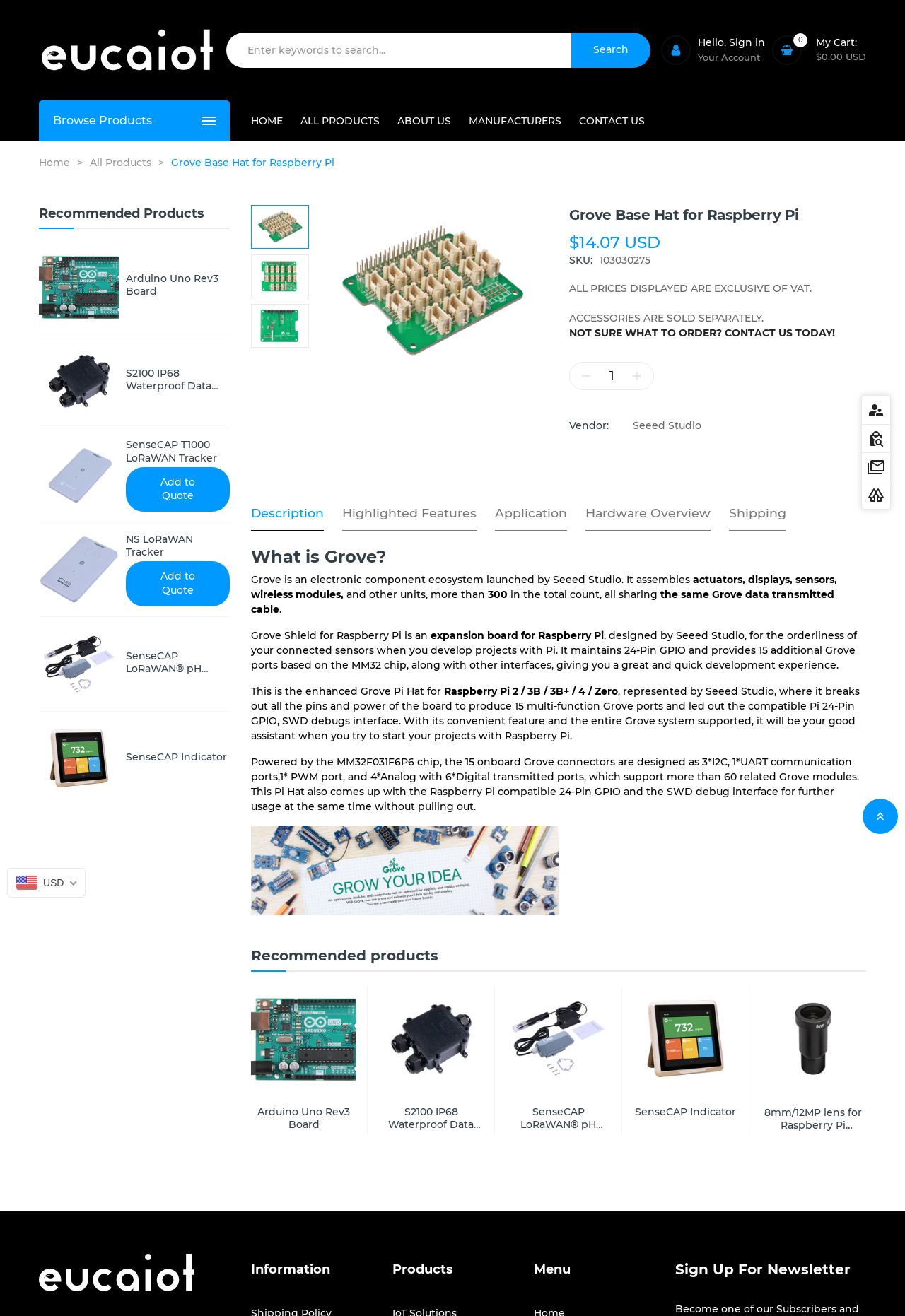Indicate the bounding box coordinates of the clickable region to achieve the following instruction: "View product description."

[0.277, 0.381, 0.358, 0.404]